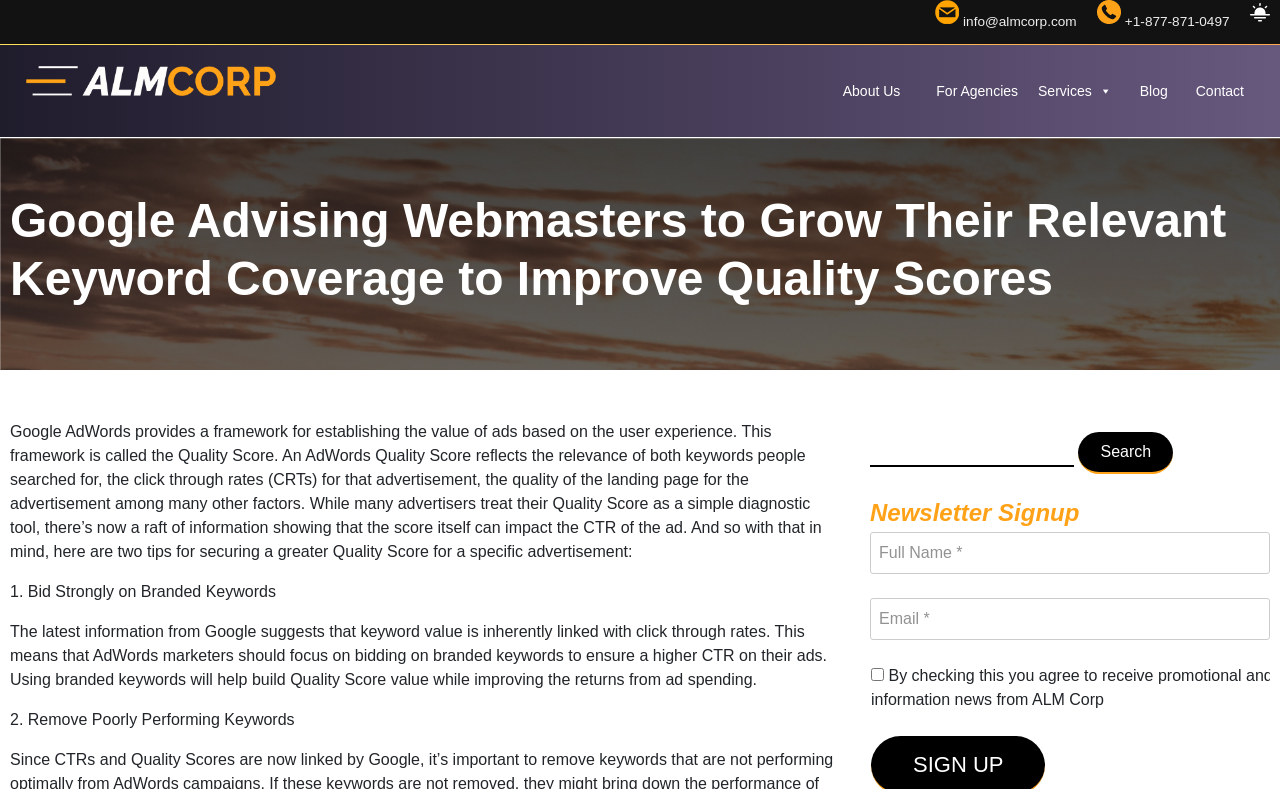What is the benefit of removing poorly performing keywords?
Using the screenshot, give a one-word or short phrase answer.

Improves Quality Score